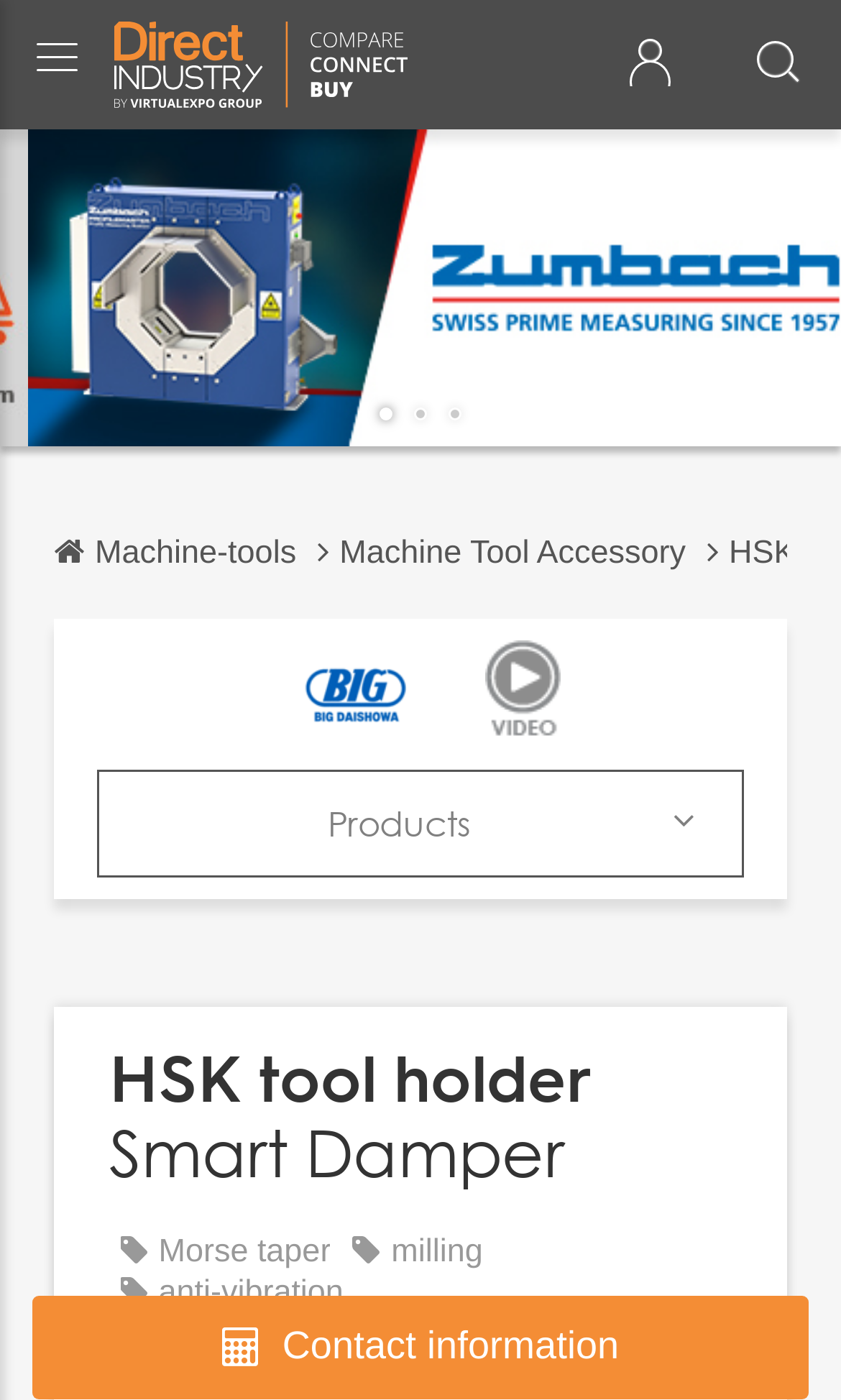Answer the question in a single word or phrase:
What currencies are available for product prices?

Multiple currencies